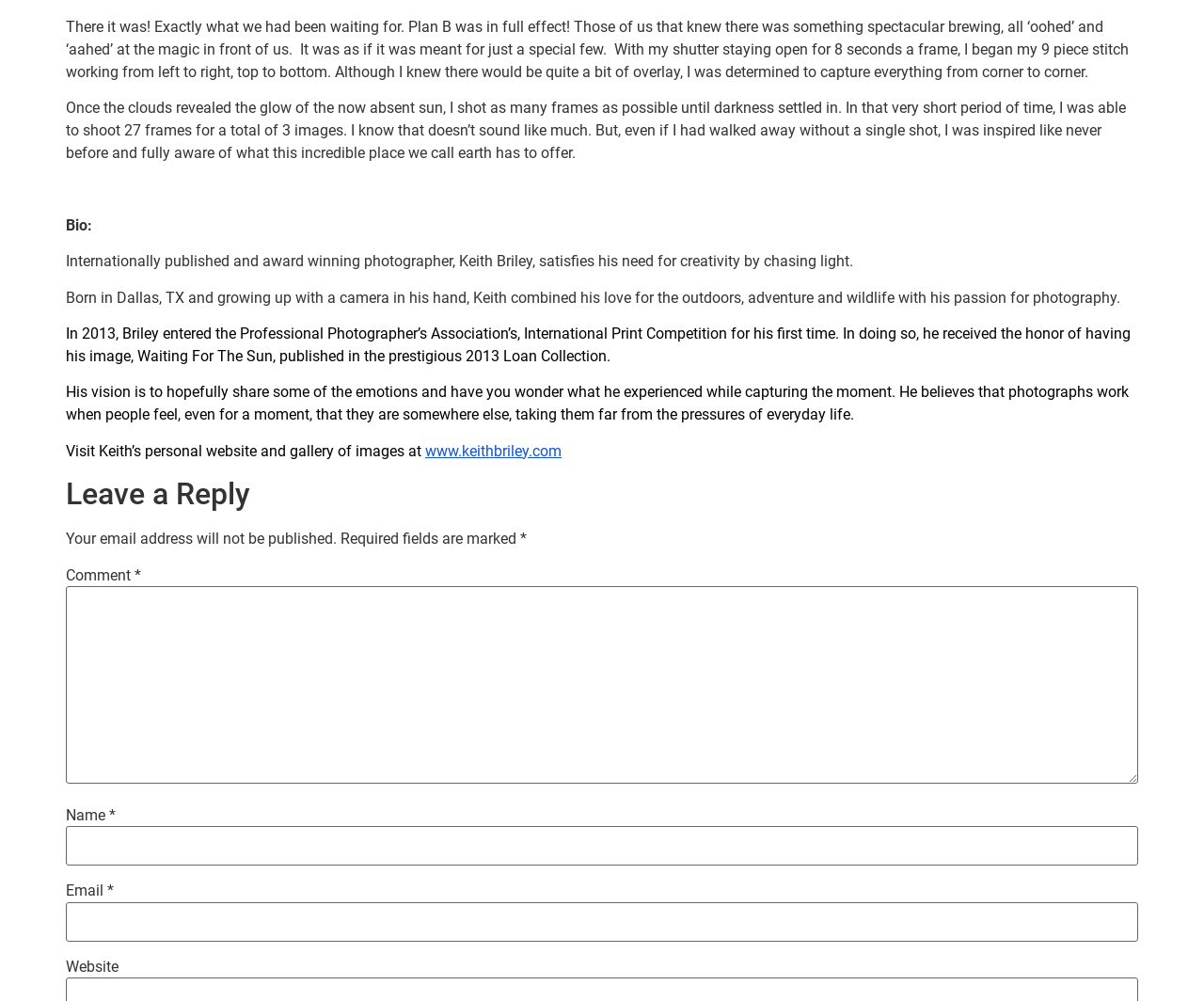What is Keith Briley's profession?
Based on the screenshot, answer the question with a single word or phrase.

Photographer